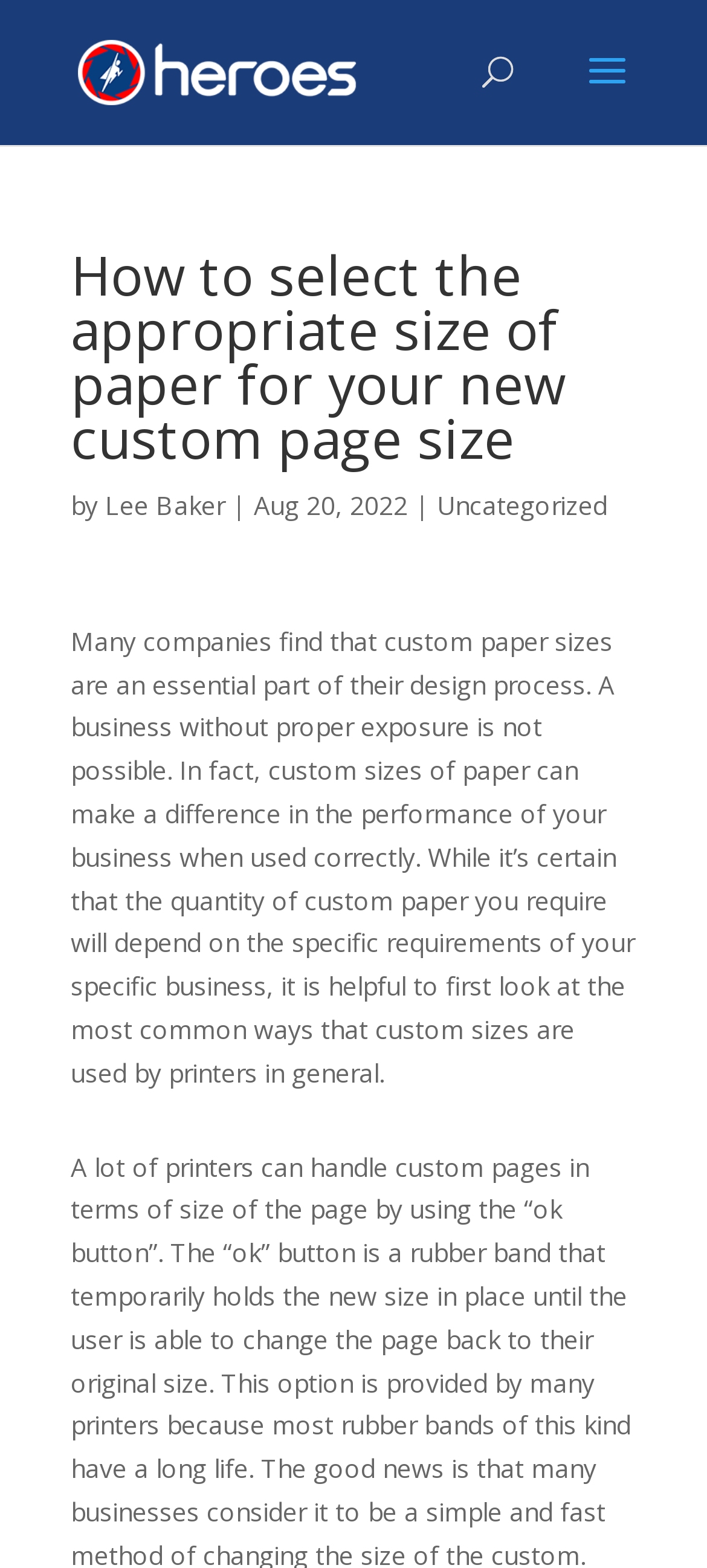Return the bounding box coordinates of the UI element that corresponds to this description: "teaching in thailand". The coordinates must be given as four float numbers in the range of 0 and 1, [left, top, right, bottom].

None